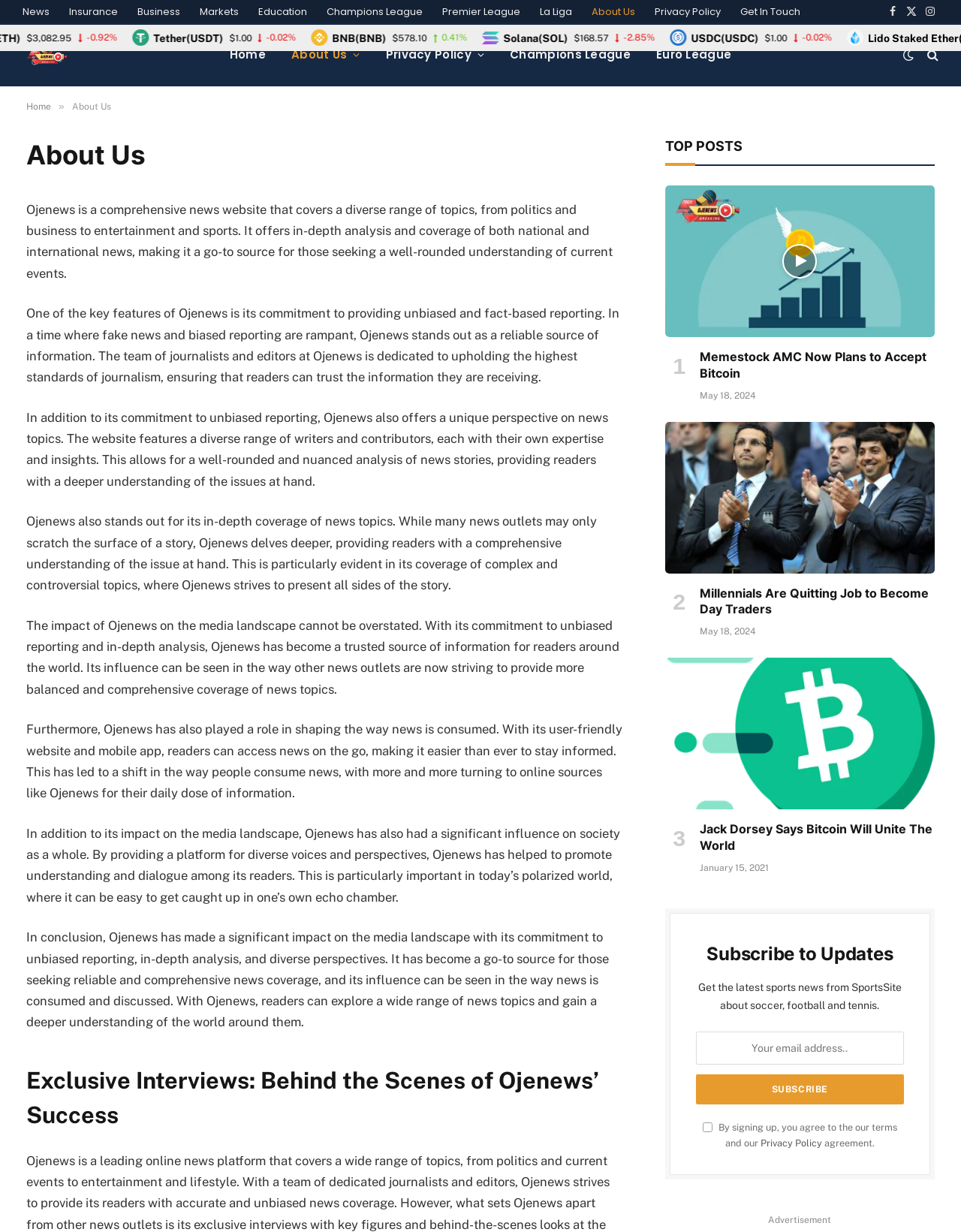What is the change in value of BNB(BNB)?
From the screenshot, supply a one-word or short-phrase answer.

0.41%